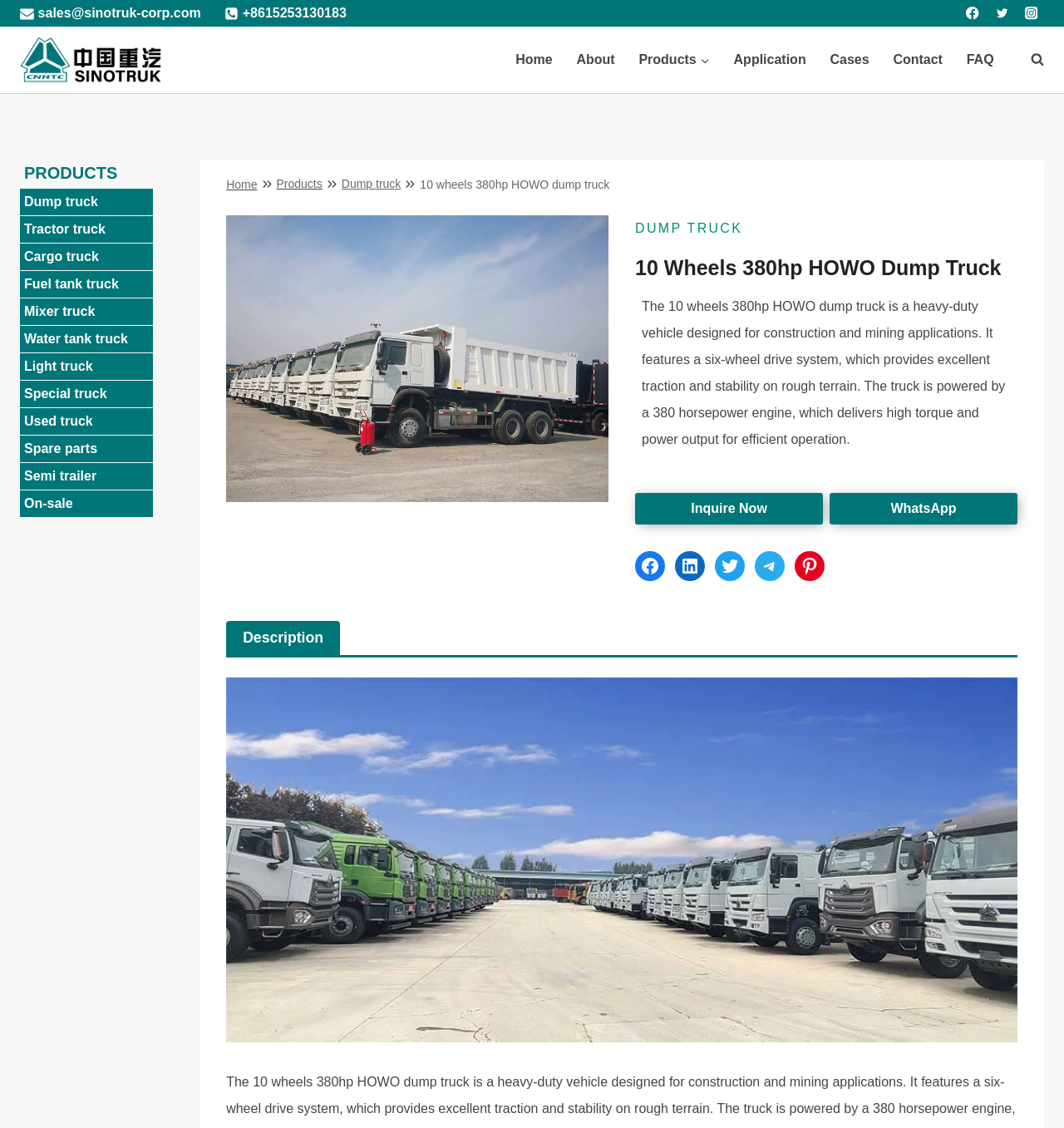Using the element description provided, determine the bounding box coordinates in the format (top-left x, top-left y, bottom-right x, bottom-right y). Ensure that all values are floating point numbers between 0 and 1. Element description: parent_node: Water tank truck

[0.019, 0.289, 0.144, 0.313]